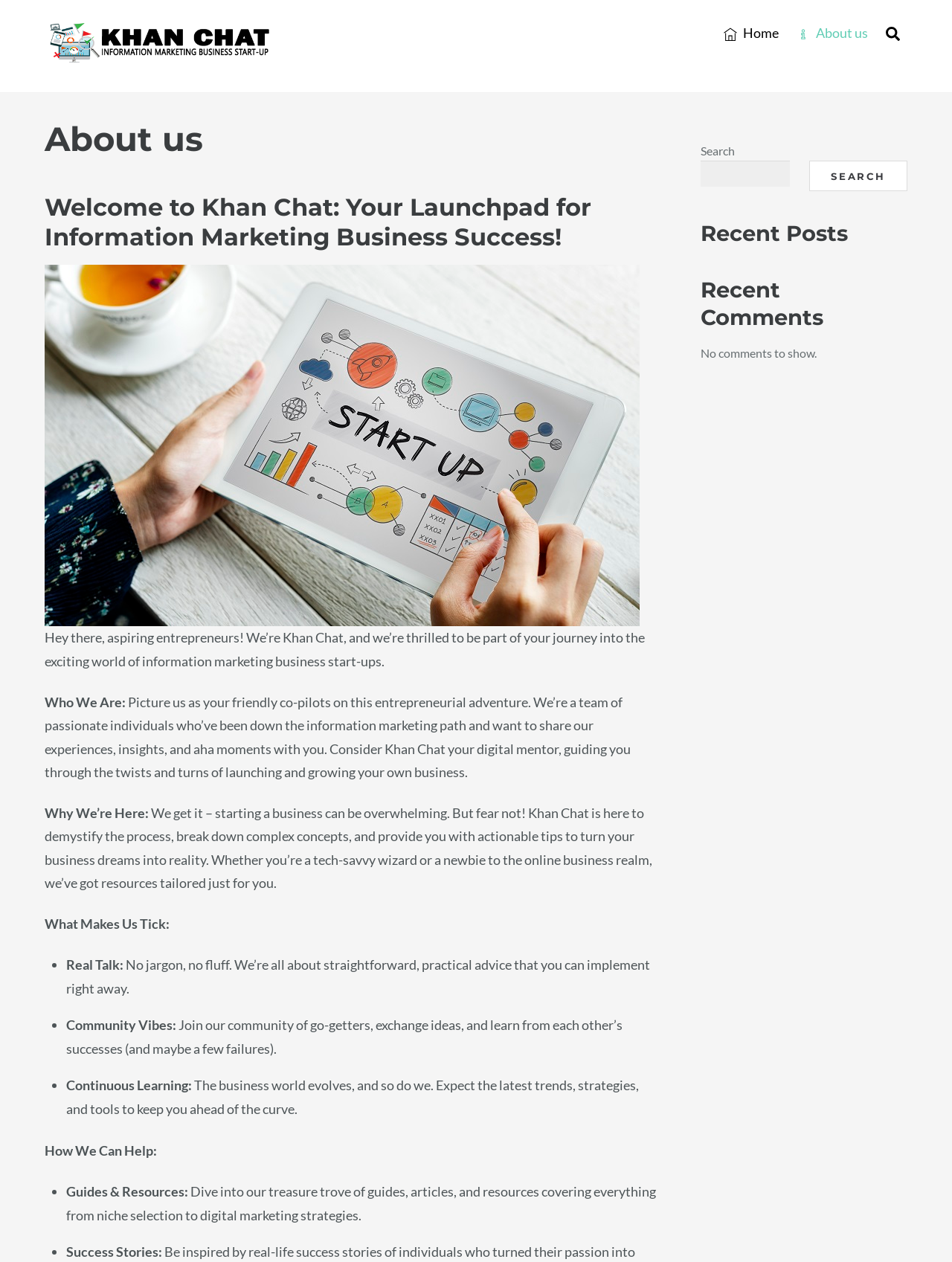Construct a comprehensive description capturing every detail on the webpage.

The webpage is about Khan Chat, a platform that provides resources and guidance for entrepreneurs in the information marketing business. At the top left corner, there is a logo of Khan Chat, which is an image with a link to the homepage. Next to it, there is a search bar with a magnifying glass icon and a "Search" button.

Below the logo, there is a heading that reads "About us" and a subheading that says "Welcome to Khan Chat: Your Launchpad for Information Marketing Business Success!" There is also a figure, likely an image, below the subheading.

The main content of the page is divided into four sections: "Who We Are", "Why We’re Here", "What Makes Us Tick", and "How We Can Help". Each section has a heading and a paragraph of text that describes the purpose and values of Khan Chat.

In the "What Makes Us Tick" section, there are three bullet points that highlight the platform's approach to providing practical advice, building a community, and staying up-to-date with the latest trends and strategies.

Below these sections, there is a search box with a "Search" button, followed by two headings: "Recent Posts" and "Recent Comments". However, there are no comments to show.

At the bottom right corner of the page, there is a "Back To Top" button. The page also has a navigation menu at the top with links to "Home" and "About us".